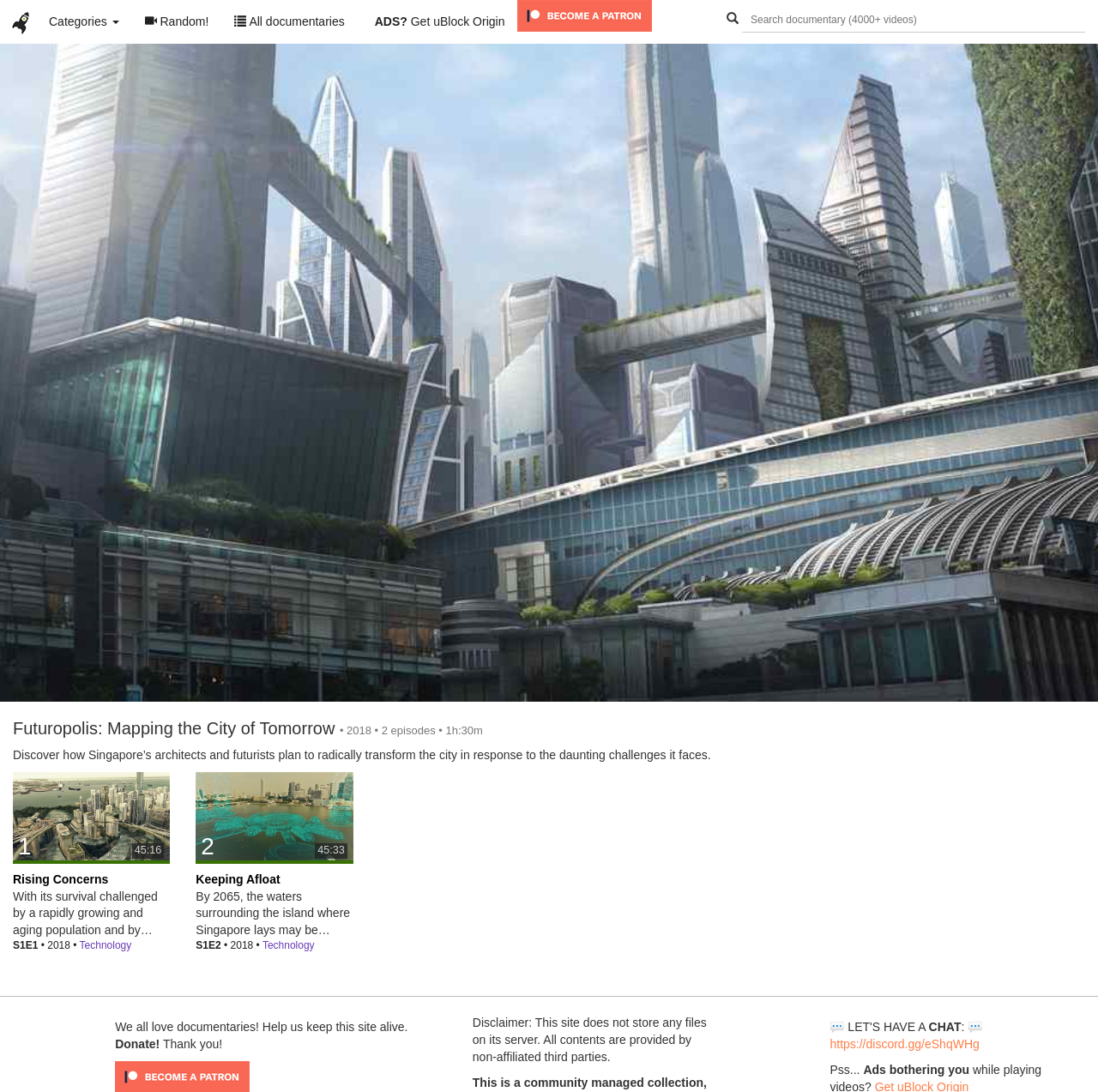Please determine the bounding box coordinates of the element's region to click in order to carry out the following instruction: "Become a patron". The coordinates should be four float numbers between 0 and 1, i.e., [left, top, right, bottom].

[0.471, 0.007, 0.594, 0.02]